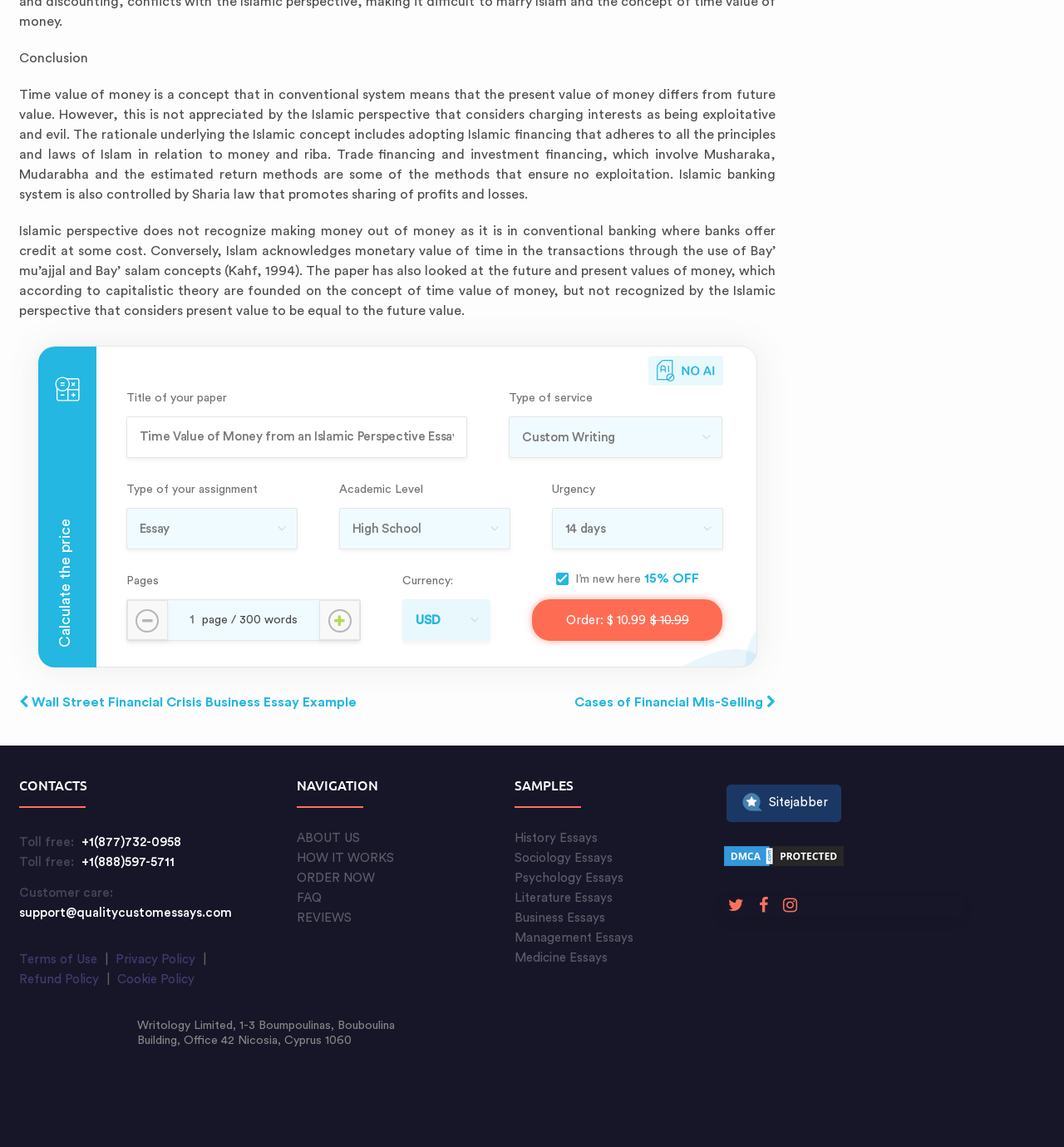What is the topic of the essay example?
Give a single word or phrase answer based on the content of the image.

Time Value of Money from an Islamic Perspective